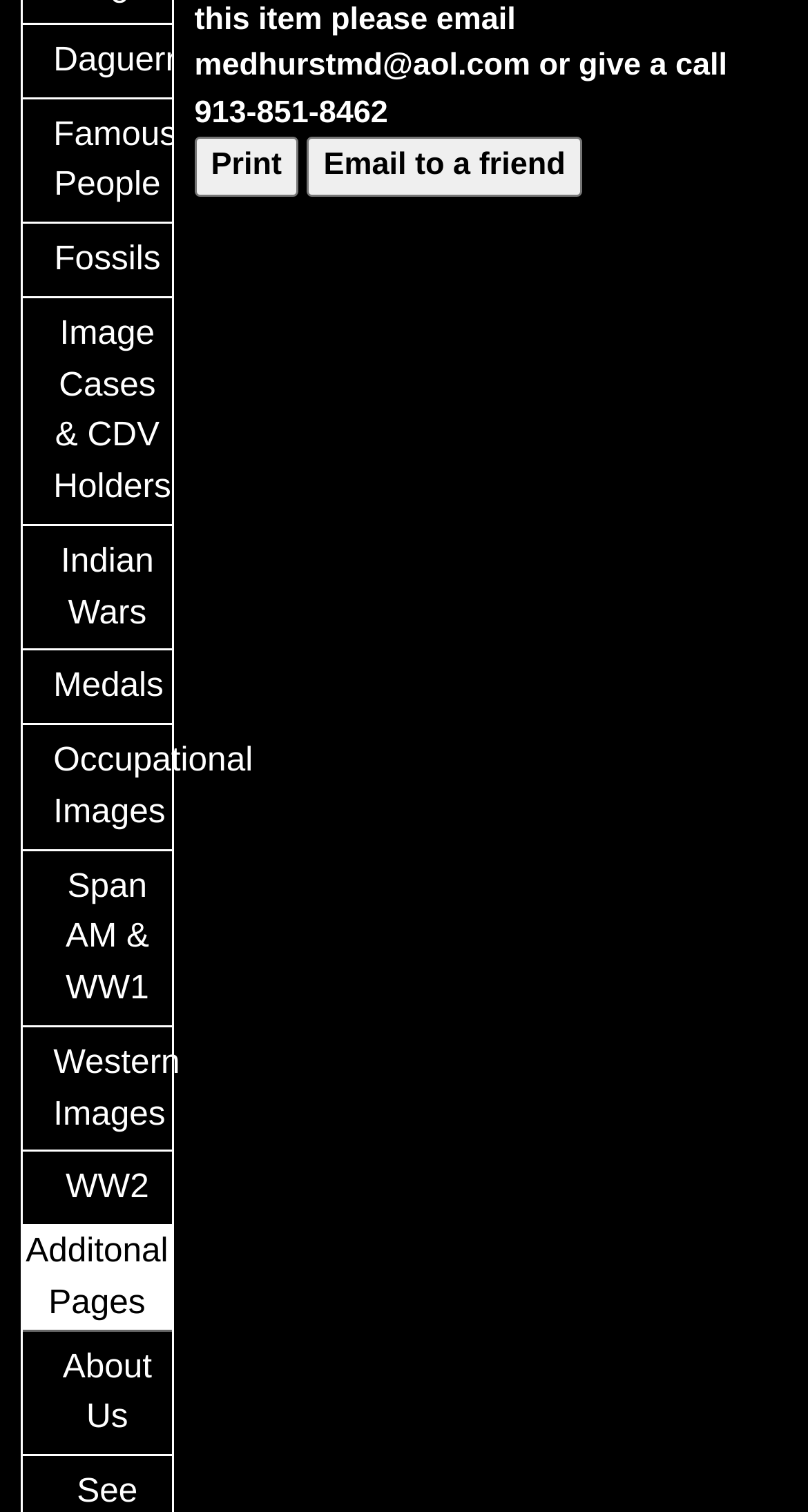Find the bounding box coordinates for the UI element whose description is: "Medals". The coordinates should be four float numbers between 0 and 1, in the format [left, top, right, bottom].

[0.028, 0.431, 0.212, 0.478]